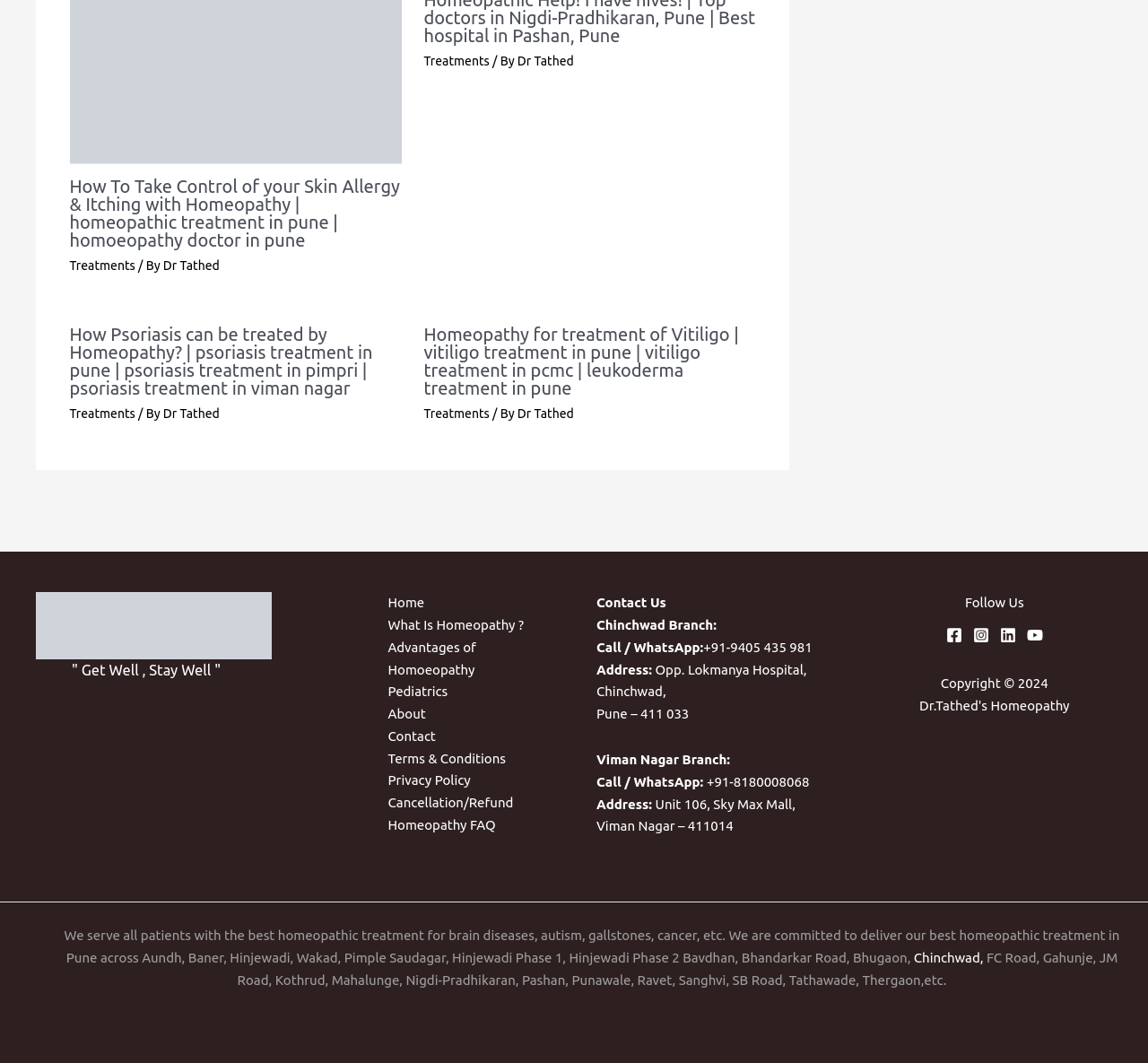Determine the bounding box coordinates of the clickable region to follow the instruction: "Contact DrTatHed".

[0.031, 0.58, 0.236, 0.595]